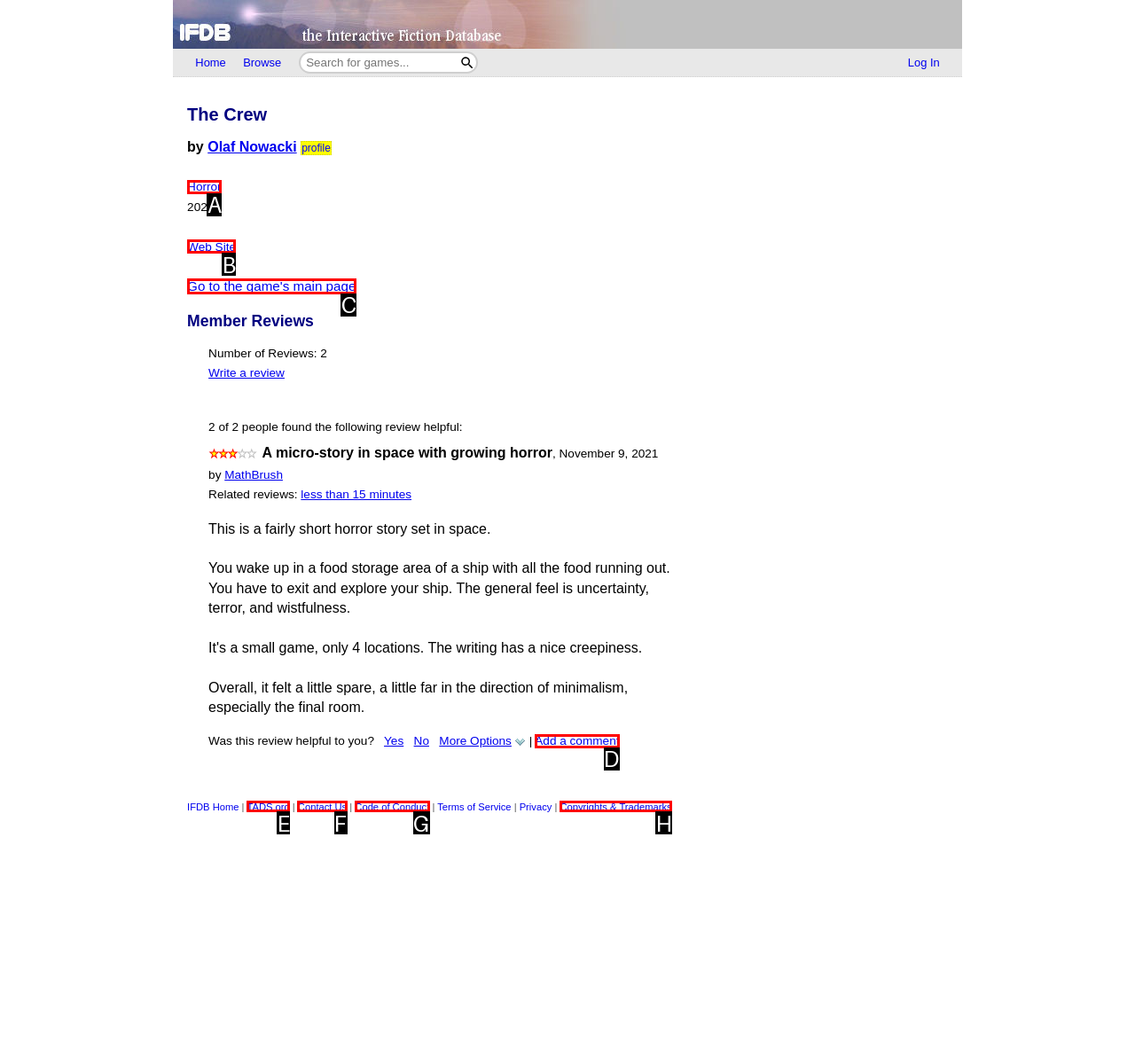Determine the appropriate lettered choice for the task: Go to the game's main page. Reply with the correct letter.

C